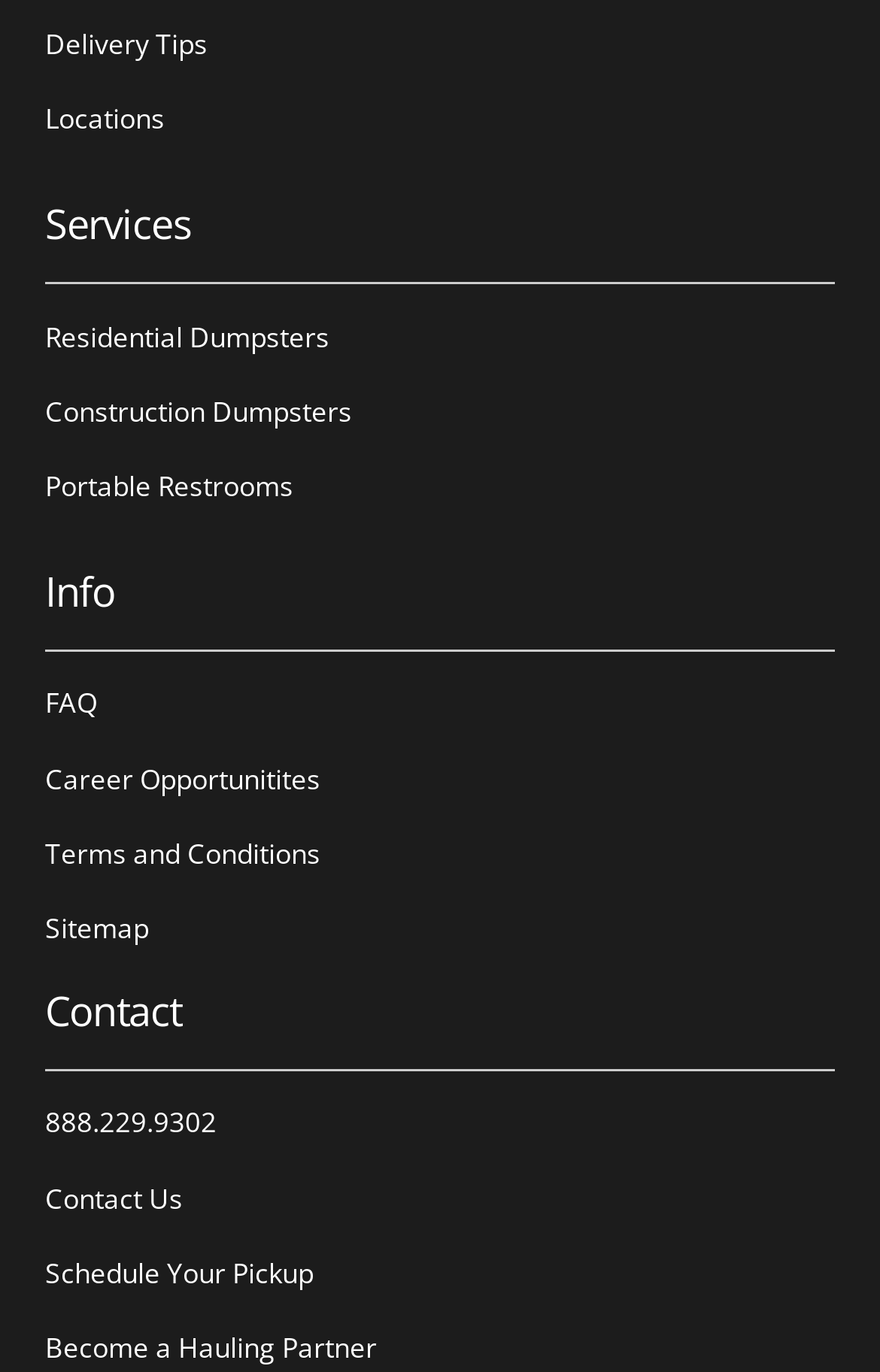Find and indicate the bounding box coordinates of the region you should select to follow the given instruction: "Read FAQs".

[0.051, 0.492, 0.11, 0.535]